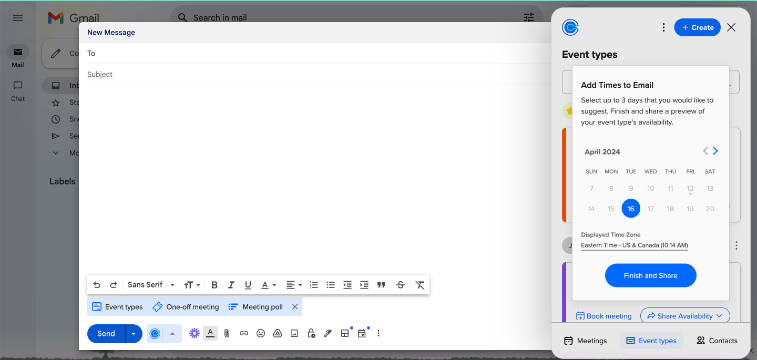Use a single word or phrase to answer the question: What is the function of the 'Send' button?

To send the email